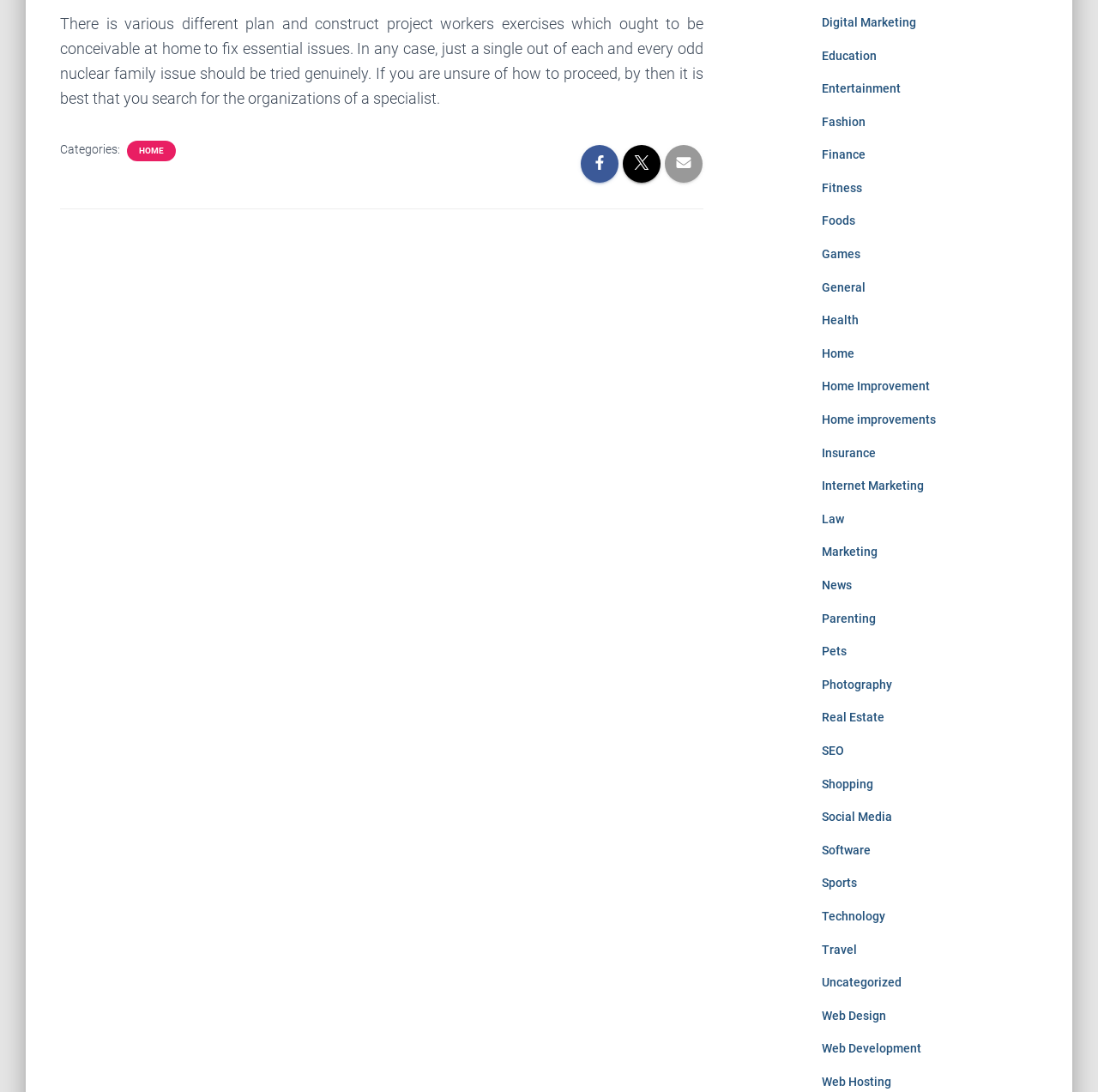Refer to the element description Web Development and identify the corresponding bounding box in the screenshot. Format the coordinates as (top-left x, top-left y, bottom-right x, bottom-right y) with values in the range of 0 to 1.

[0.748, 0.954, 0.839, 0.966]